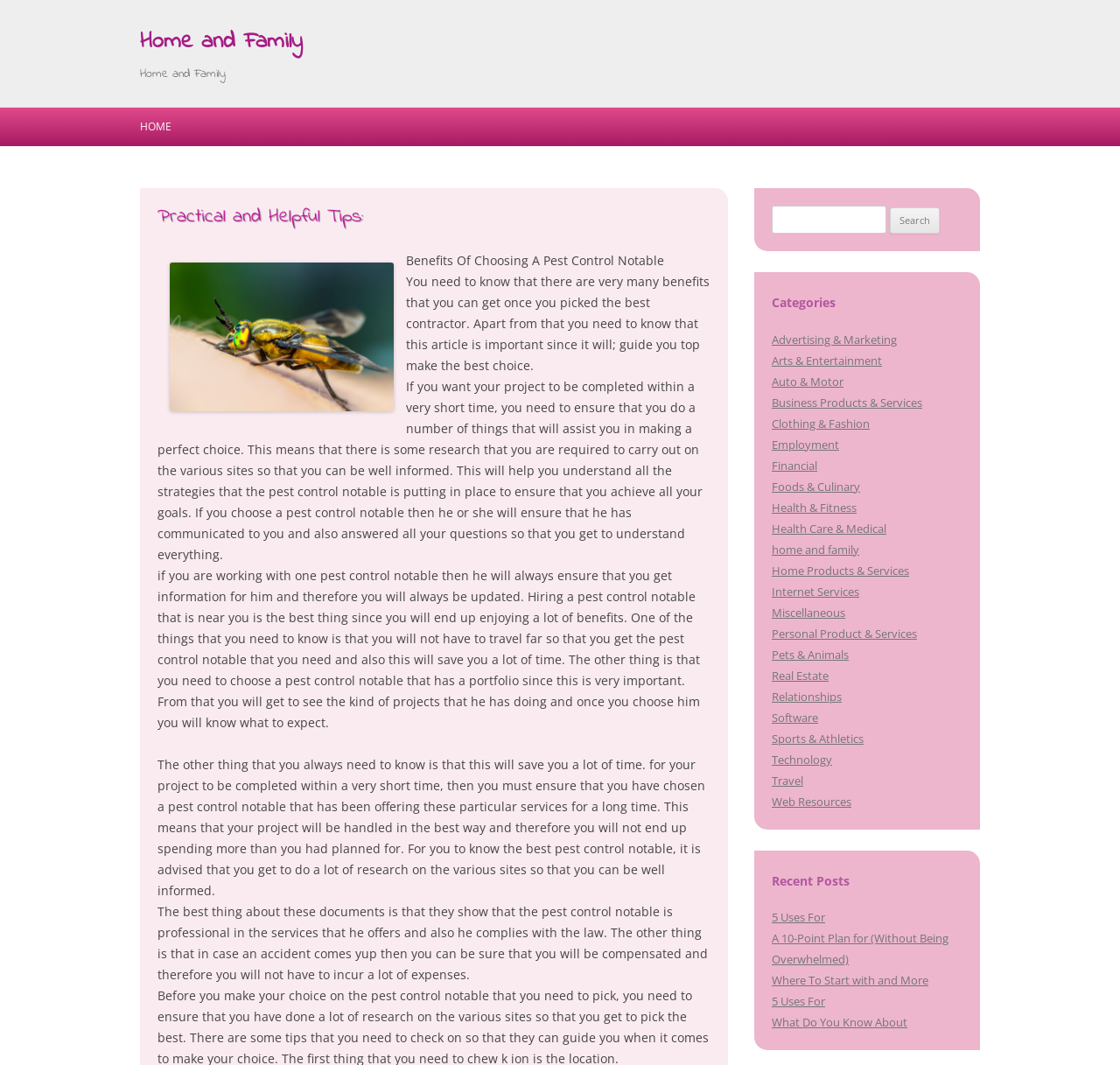Locate the bounding box coordinates of the segment that needs to be clicked to meet this instruction: "Read the recent post '5 Uses For'".

[0.689, 0.854, 0.737, 0.869]